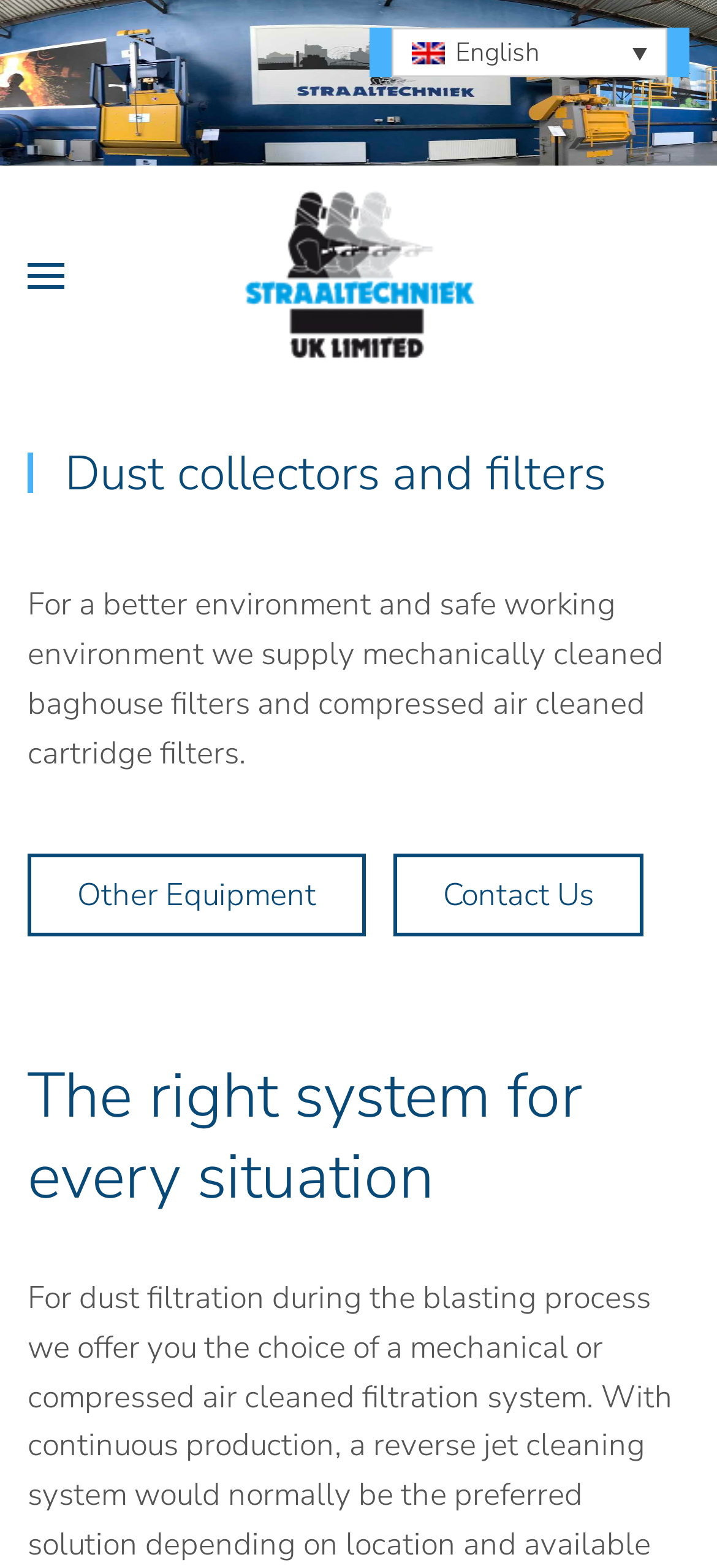Create an elaborate caption for the webpage.

The webpage is about Dust Collectors and Filters, with a focus on providing a better environment and safe working conditions. At the top left, there is a "Skip to main content" link, followed by a language selection option, "English", on the top right. Below the language selection, there is a button to "Open menu" with an accompanying icon, situated on the left side of the page. 

To the right of the "Open menu" button, there is a "Back to home" link with the Straaltechniek logo. The main content of the page starts with a heading that reads "Dust collectors and filters", which is followed by a paragraph of text that explains the types of filters supplied by the company. 

Below the paragraph, there are two links, "Other Equipment" and "Contact Us", positioned side by side. The "Other Equipment" link is on the left, and the "Contact Us" link is on the right. Further down, there is another heading that reads "The right system for every situation".